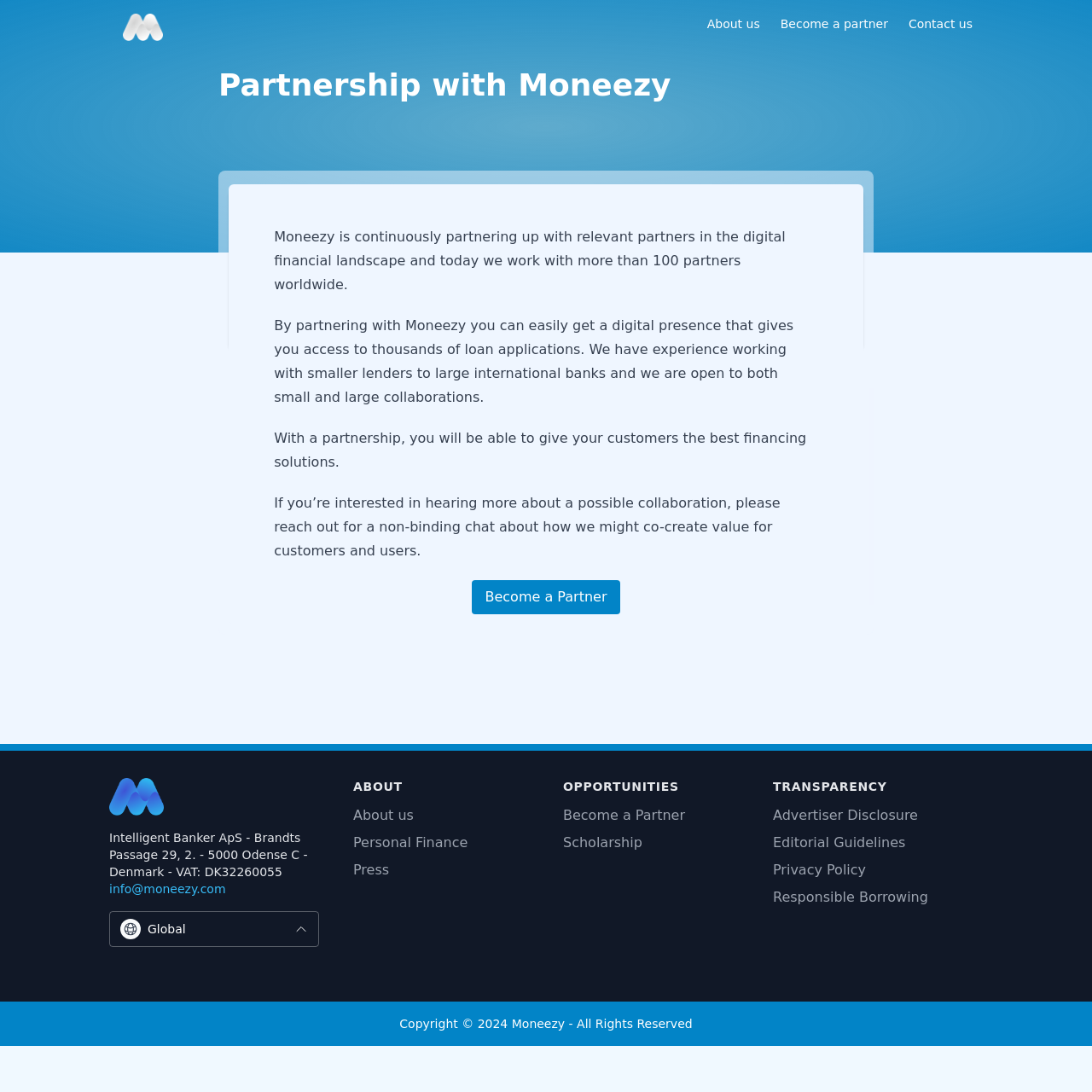Please identify the bounding box coordinates of the area that needs to be clicked to fulfill the following instruction: "Search using the icon-mag button."

None